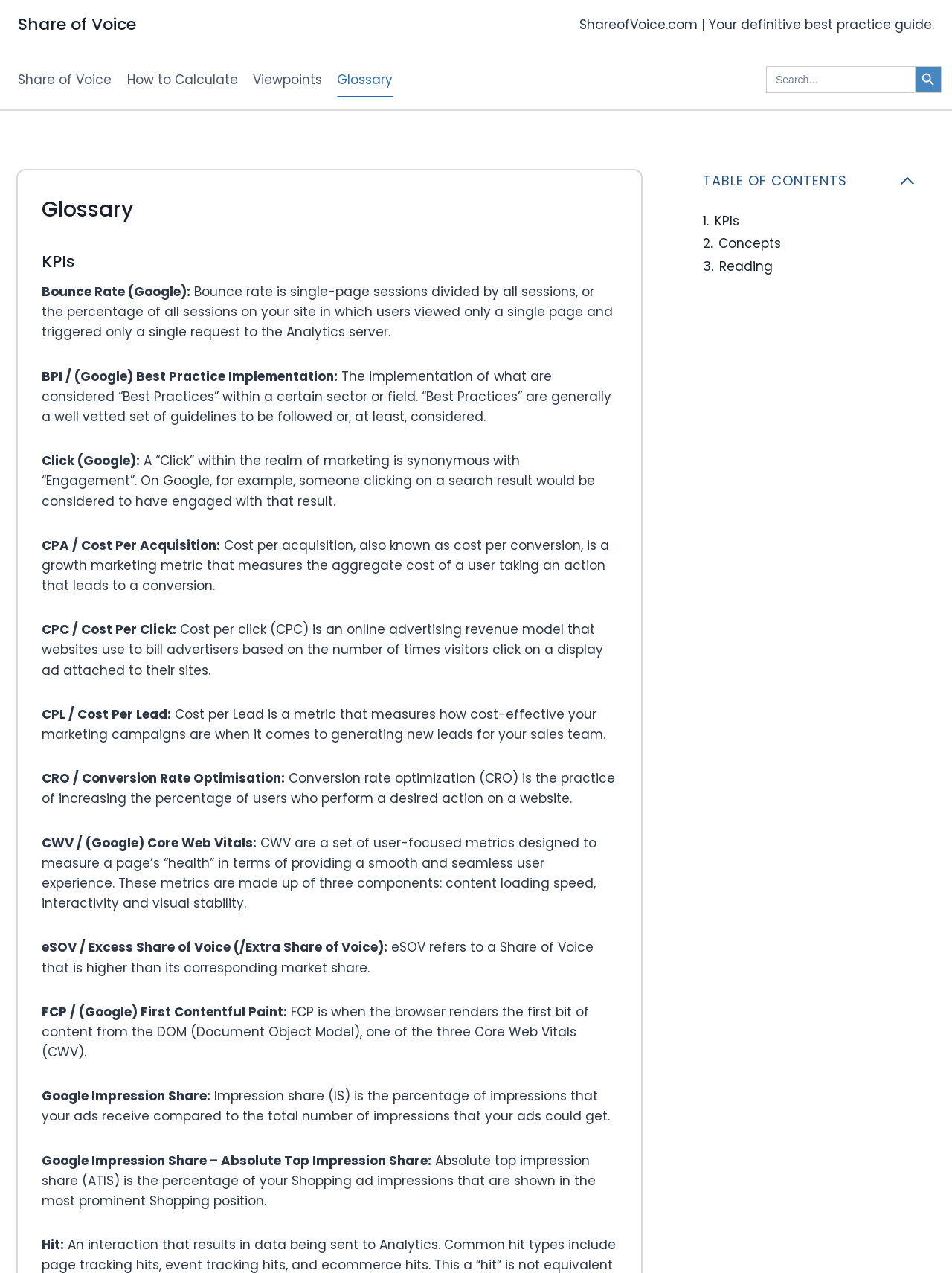Using a single word or phrase, answer the following question: 
What is the name of the website?

ShareofVoice.com